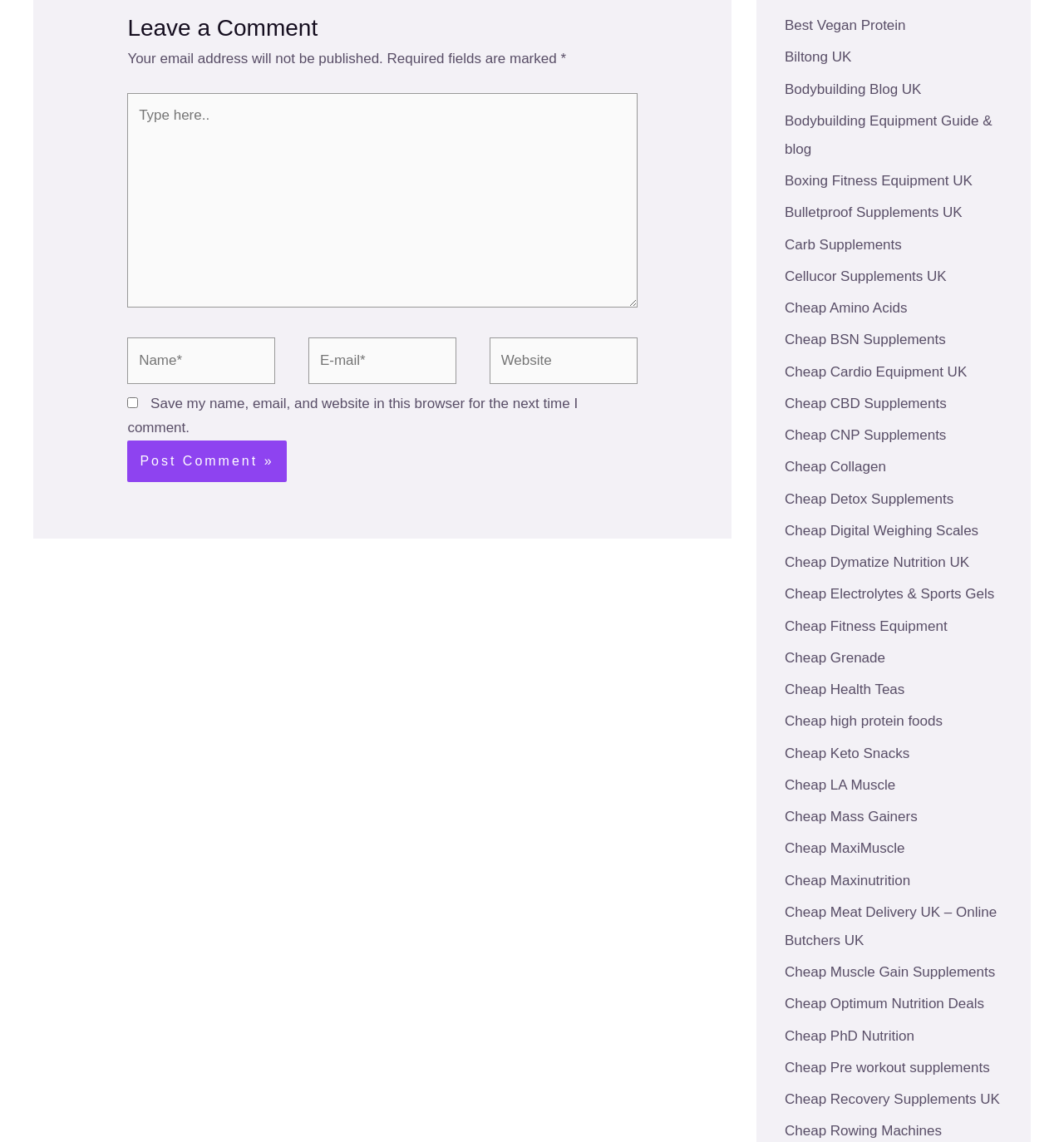Respond to the following query with just one word or a short phrase: 
What is the button at the bottom of the comment form for?

Post Comment